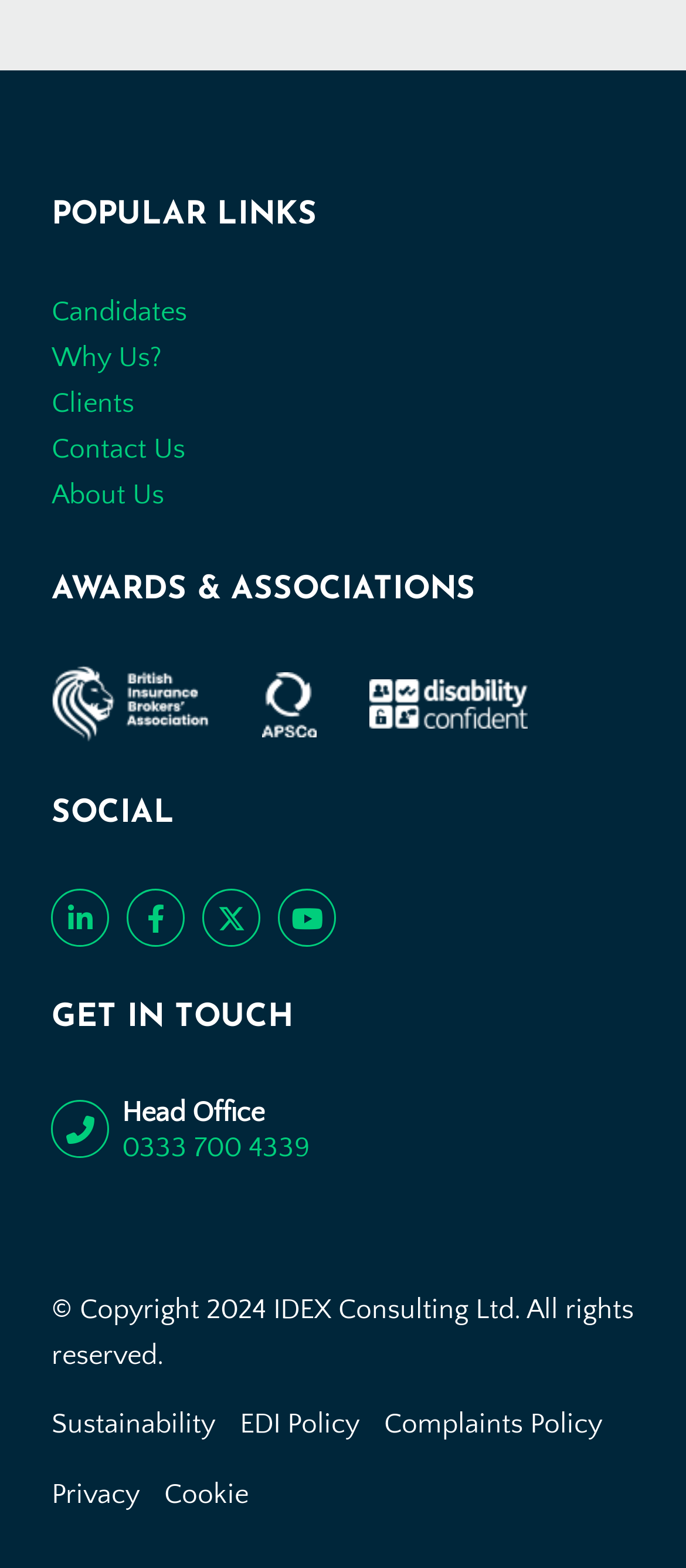How many links are available under 'POPULAR LINKS'?
Using the image, give a concise answer in the form of a single word or short phrase.

5